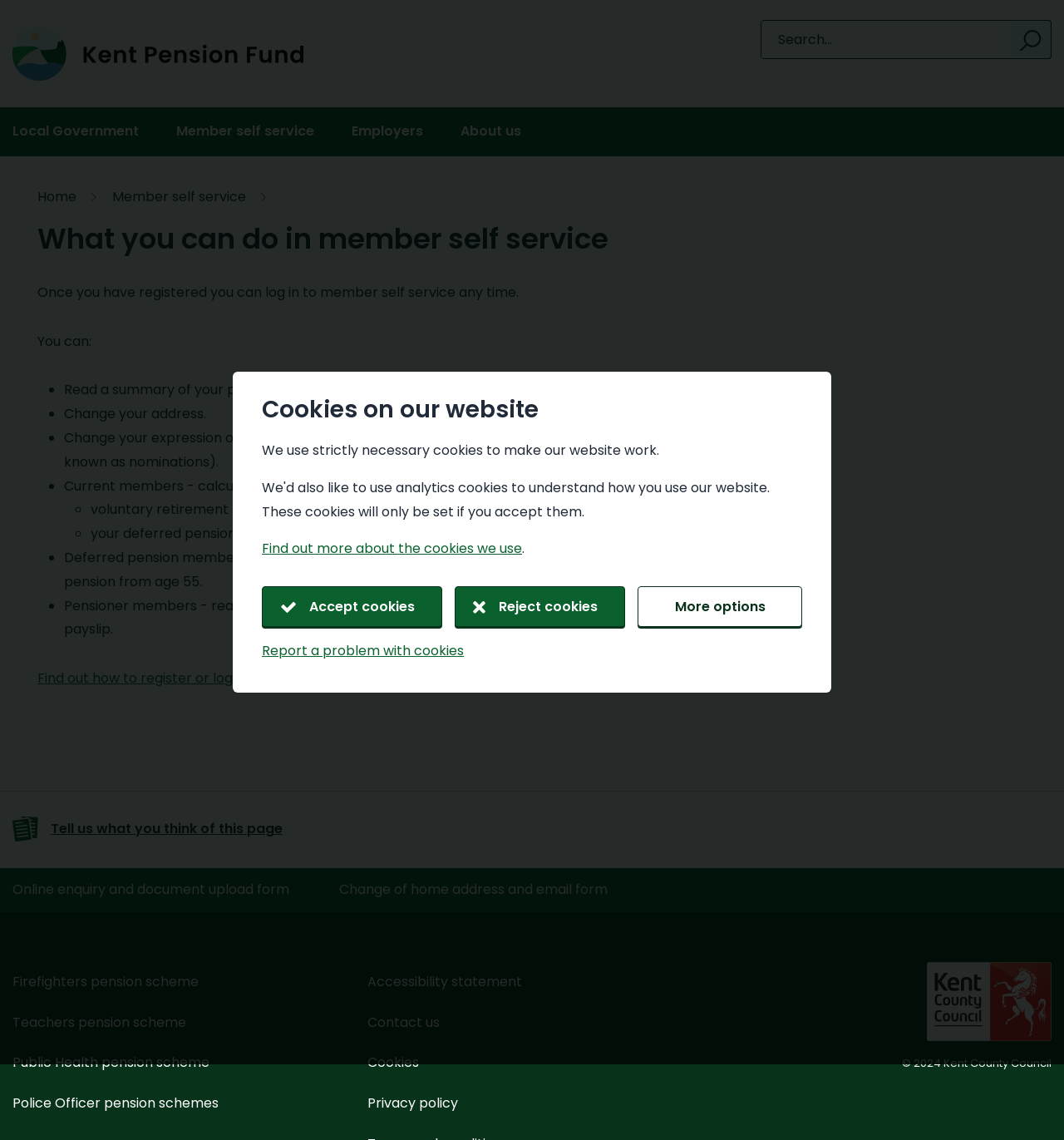Provide a brief response to the question below using a single word or phrase: 
How many buttons are in the 'Cookies on our website' dialog?

3